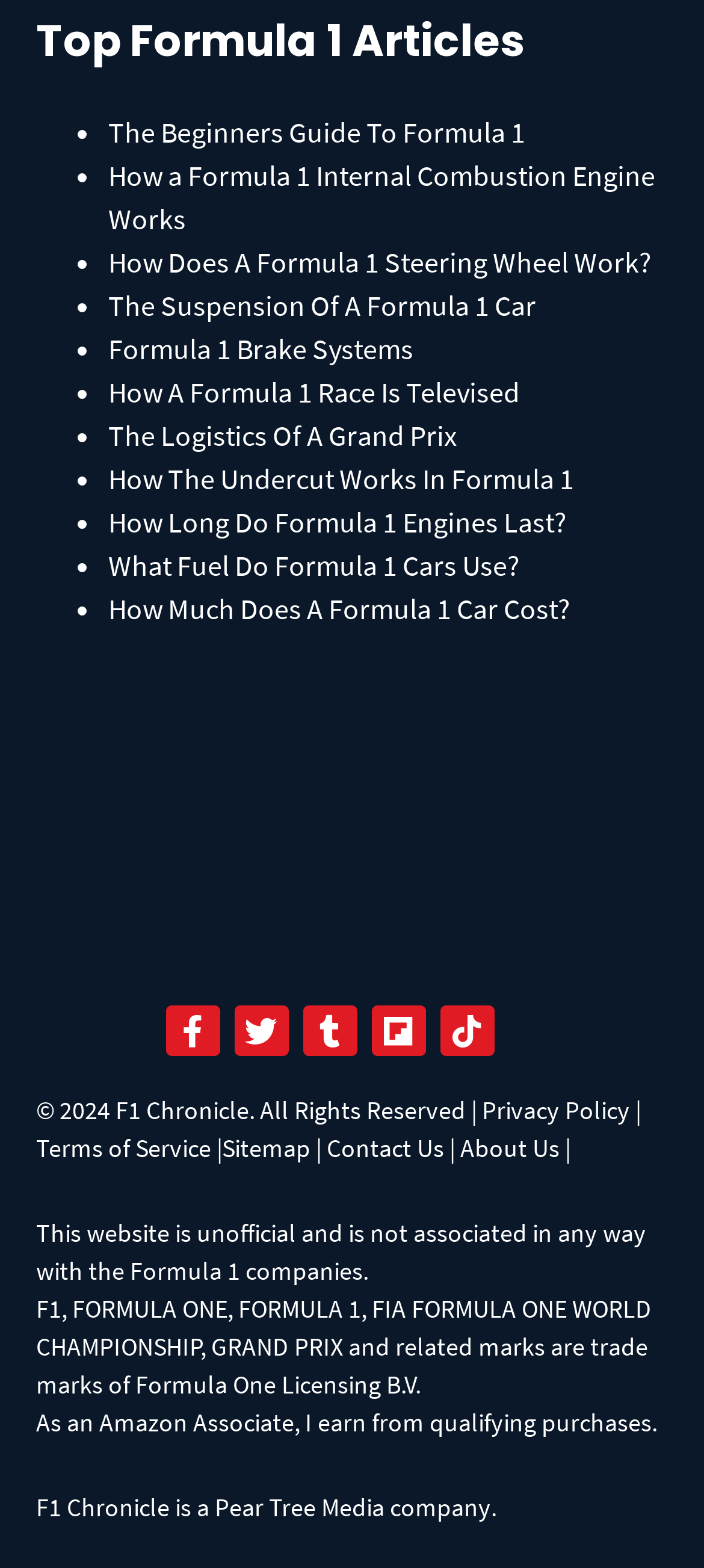How many links are there in the list of Formula 1 articles?
Refer to the image and provide a concise answer in one word or phrase.

12